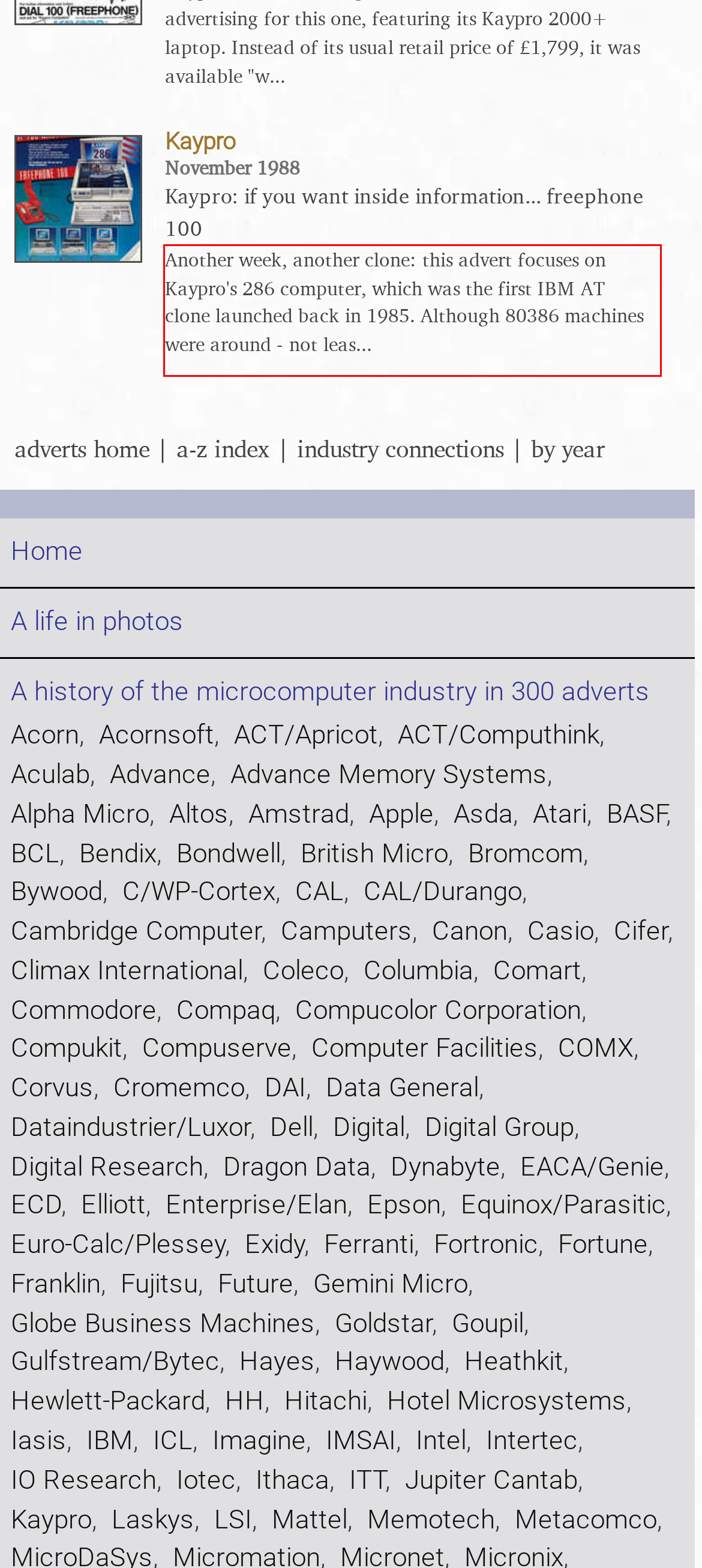Identify the text inside the red bounding box in the provided webpage screenshot and transcribe it.

Another week, another clone: this advert focuses on Kaypro's 286 computer, which was the first IBM AT clone launched back in 1985. Although 80386 machines were around - not leas...